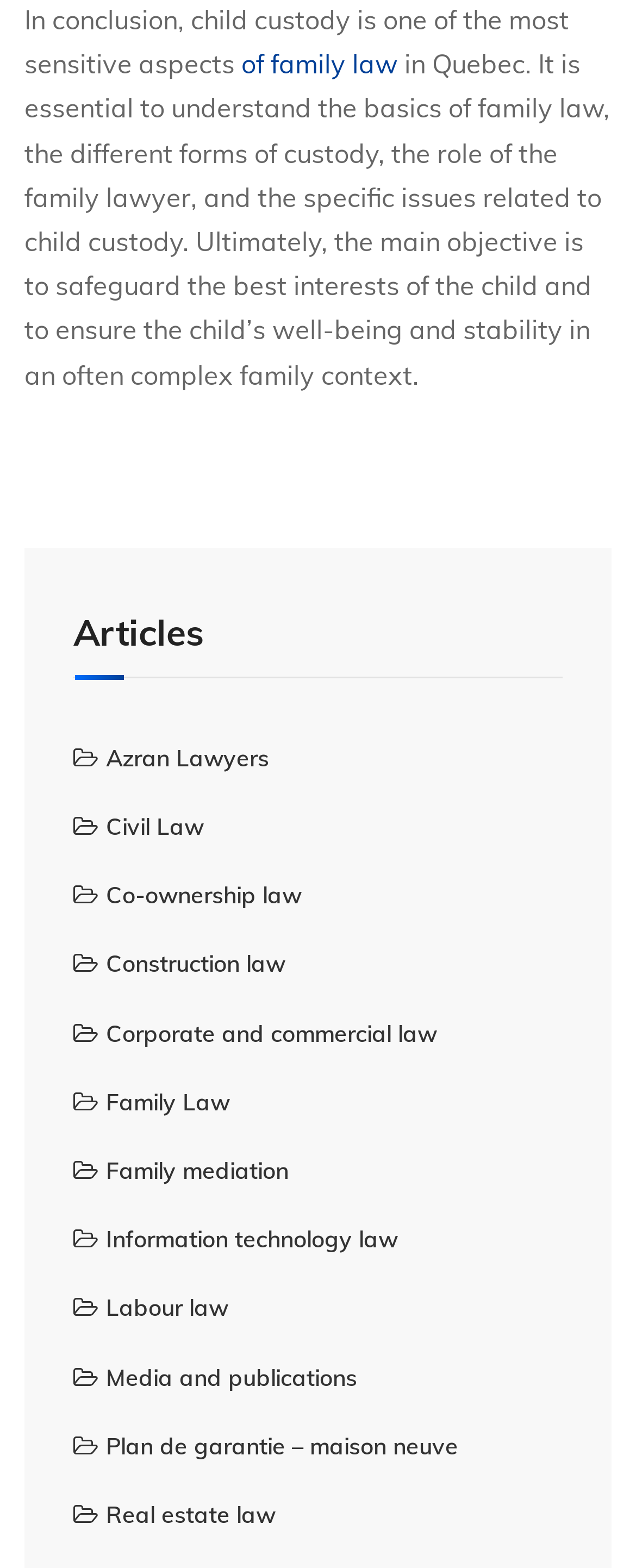How many links are provided under the 'Articles' heading?
Using the image, elaborate on the answer with as much detail as possible.

There are 12 links provided under the 'Articles' heading, including 'Azran Lawyers', 'Civil Law', 'Co-ownership law', and others.